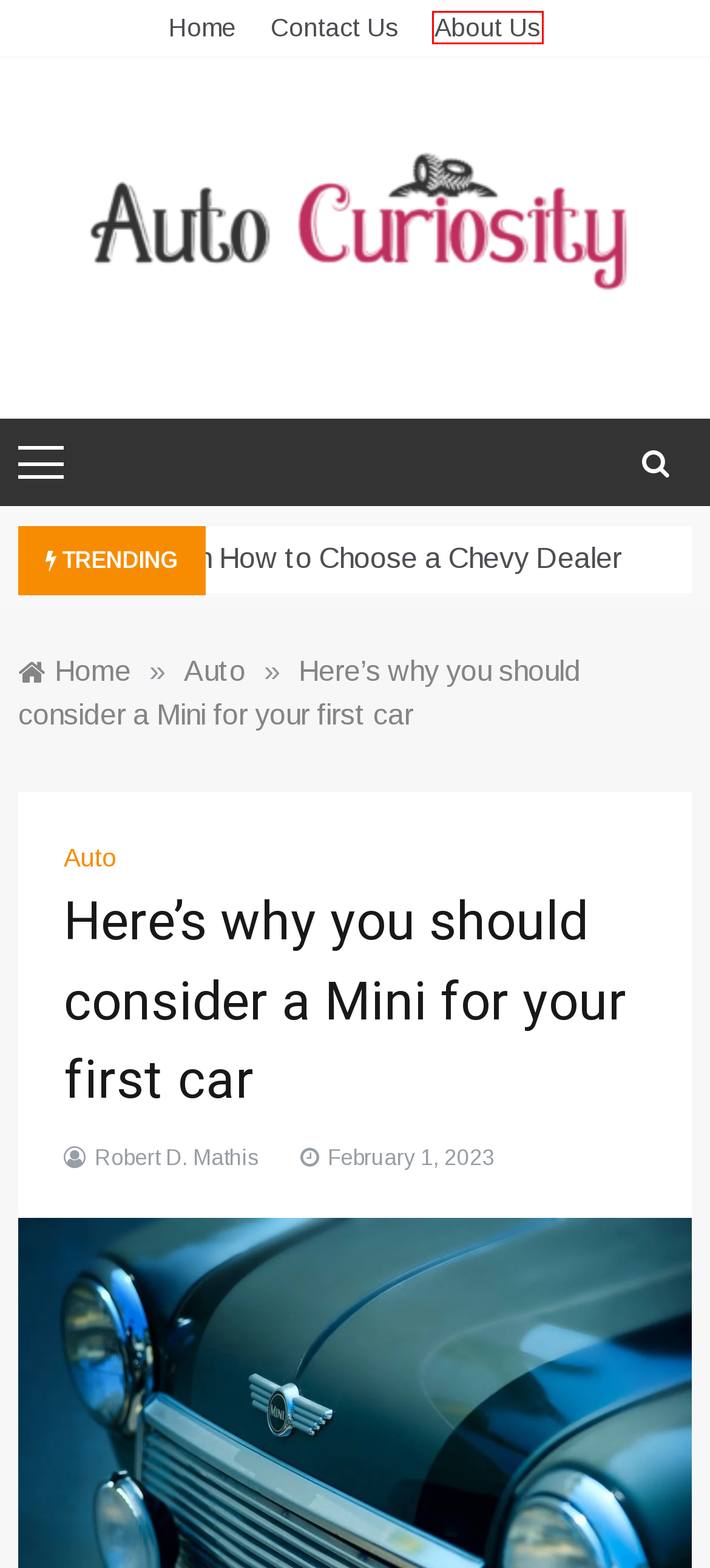You are presented with a screenshot of a webpage that includes a red bounding box around an element. Determine which webpage description best matches the page that results from clicking the element within the red bounding box. Here are the candidates:
A. Contact Us | Auto Curiosity
B. kids Archives | Auto Curiosity
C. Auto Archives | Auto Curiosity
D. metal Archives | Auto Curiosity
E. Auto Curiosity | Auto Blog
F. About Us | Auto Curiosity
G. continues Archives | Auto Curiosity
H. Robert D. Mathis, Author at Auto Curiosity

F